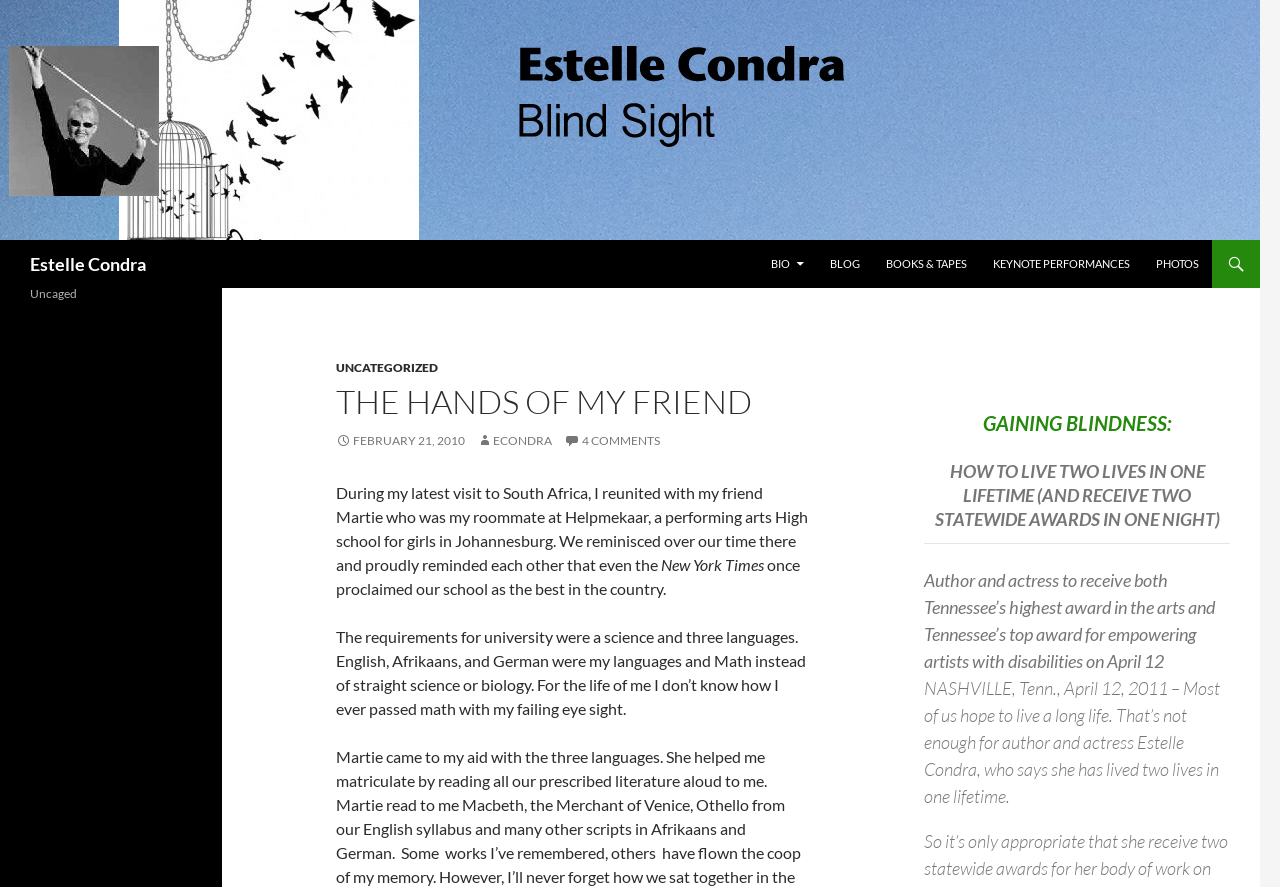What is the name of the author?
Observe the image and answer the question with a one-word or short phrase response.

Estelle Condra